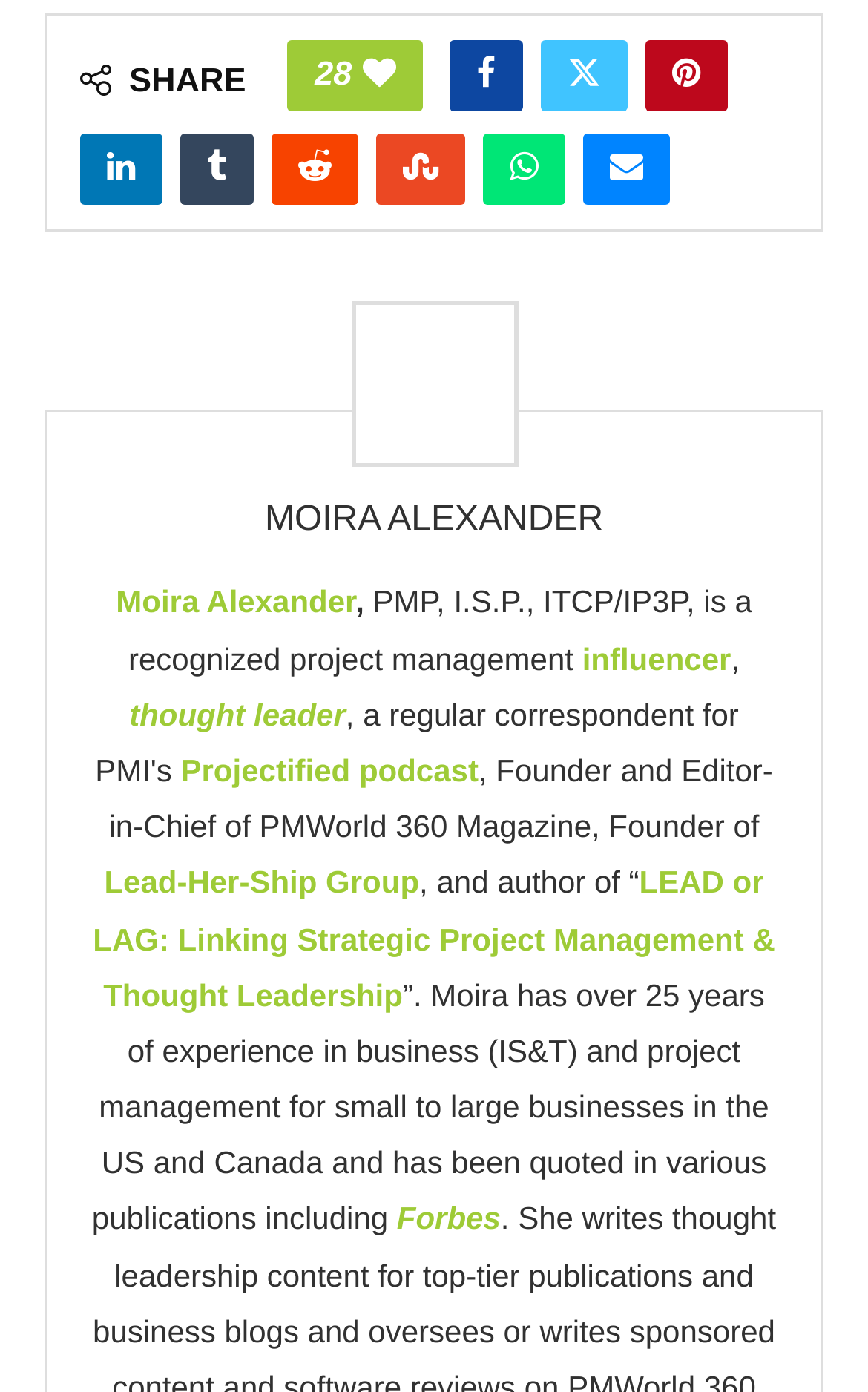Carefully examine the image and provide an in-depth answer to the question: What is the title of the book written by Moira Alexander?

I found the answer in the text description, which mentions Moira Alexander as the author of the book 'LEAD or LAG: Linking Strategic Project Management & Thought Leadership'.